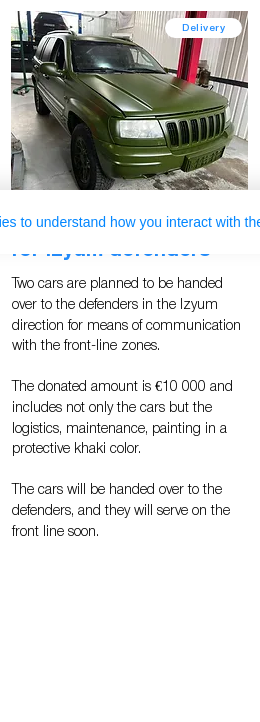Elaborate on the contents of the image in great detail.

In this image, a dark green Jeep is prominently displayed, representing the humanitarian effort to support defenders in the Izyum region. The focus is on the delivery of two vehicles intended for communication purposes with front-line zones. Accompanying the vehicle is textual information stating that the total donation for this initiative amounts to €10,000, which covers not only the cars but also their logistics, maintenance, and protective khaki color paint. The message emphasizes that these cars will soon be delivered to the defenders, serving as crucial assets on the front lines. This initiative highlights the ongoing commitment to providing necessary resources for those in need.